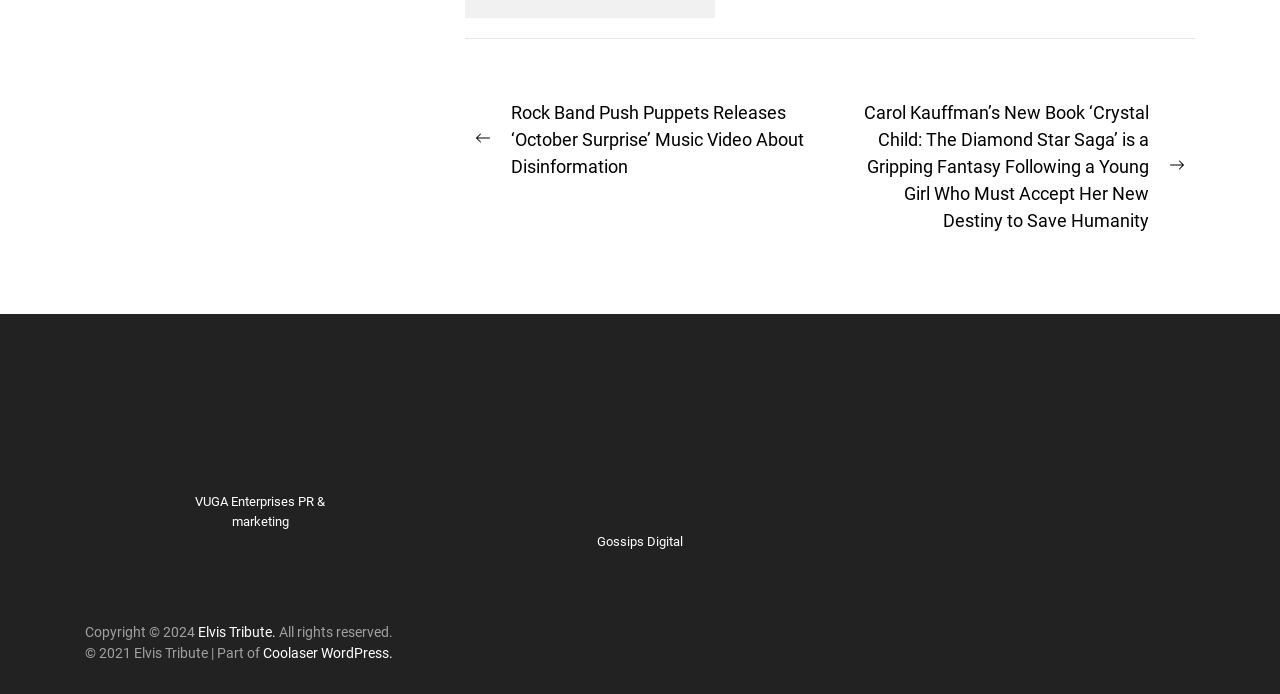What is the name of the press release website?
Based on the image, respond with a single word or phrase.

presswire